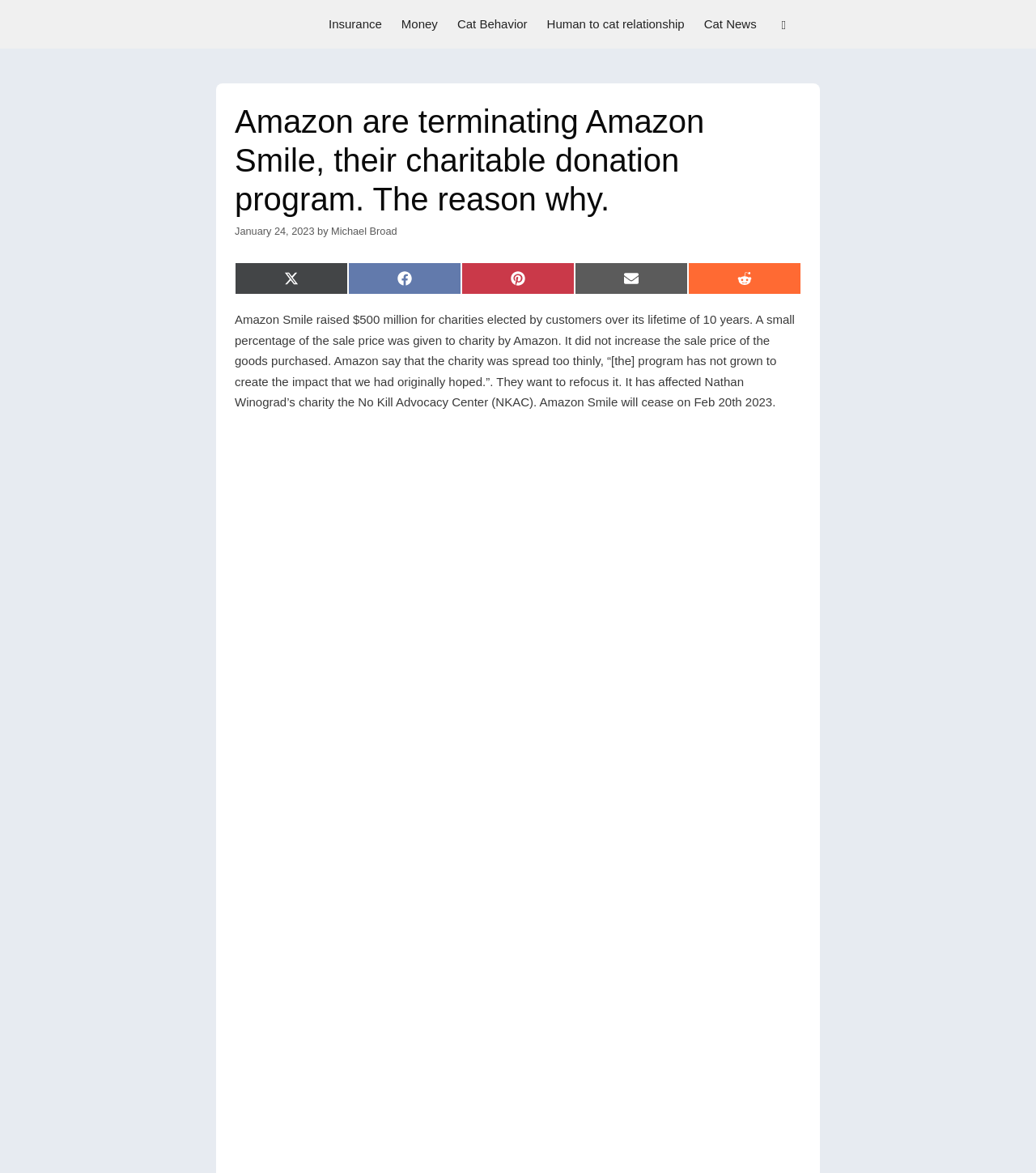Please identify the coordinates of the bounding box for the clickable region that will accomplish this instruction: "Click on Insurance".

[0.308, 0.0, 0.378, 0.041]